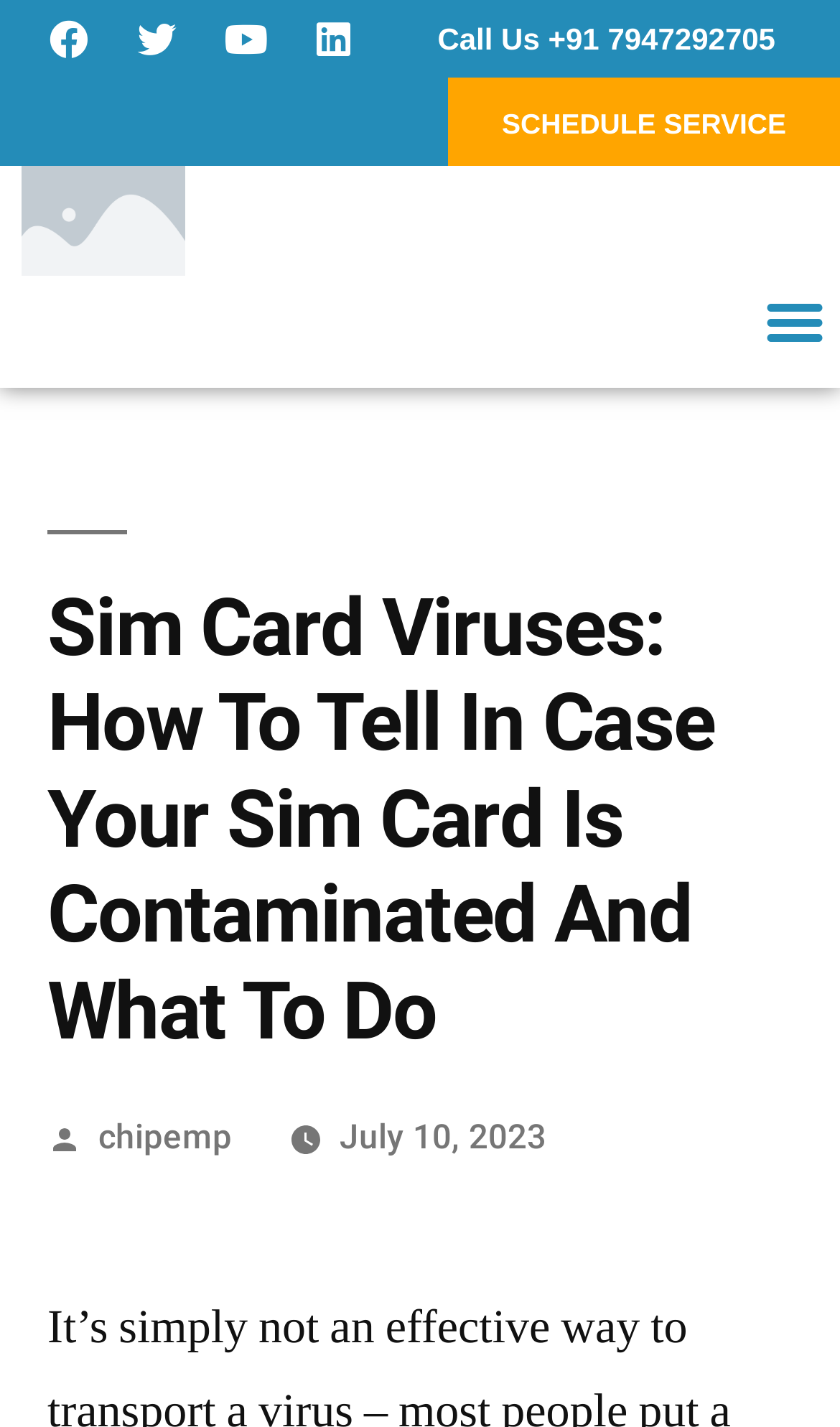What is the phone number to call?
With the help of the image, please provide a detailed response to the question.

I looked for a phone number on the webpage and found it in the link 'Call Us +91 7947292705', which is located at the top of the webpage.